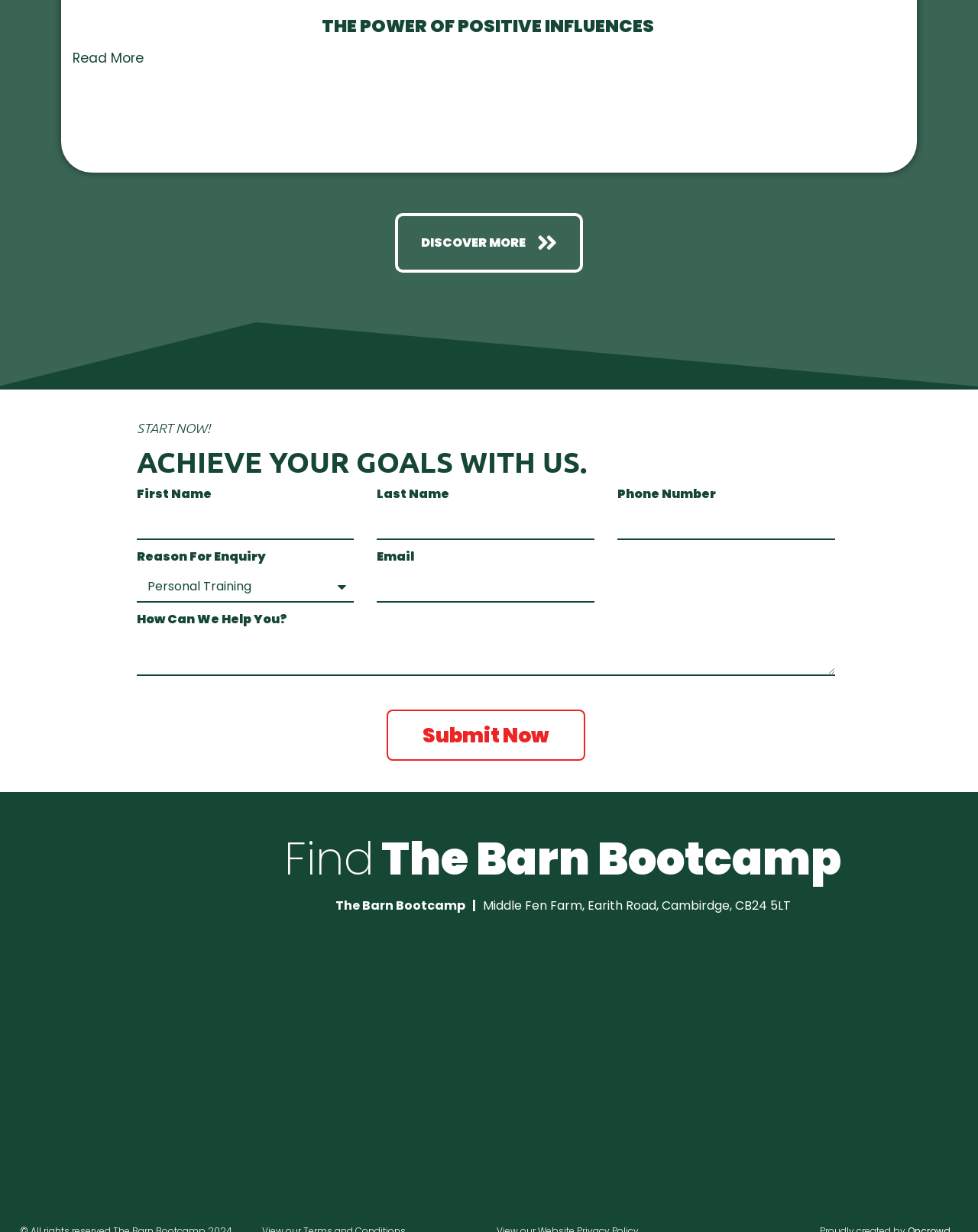Select the bounding box coordinates of the element I need to click to carry out the following instruction: "Click the 'DISCOVER MORE' link".

[0.404, 0.173, 0.596, 0.221]